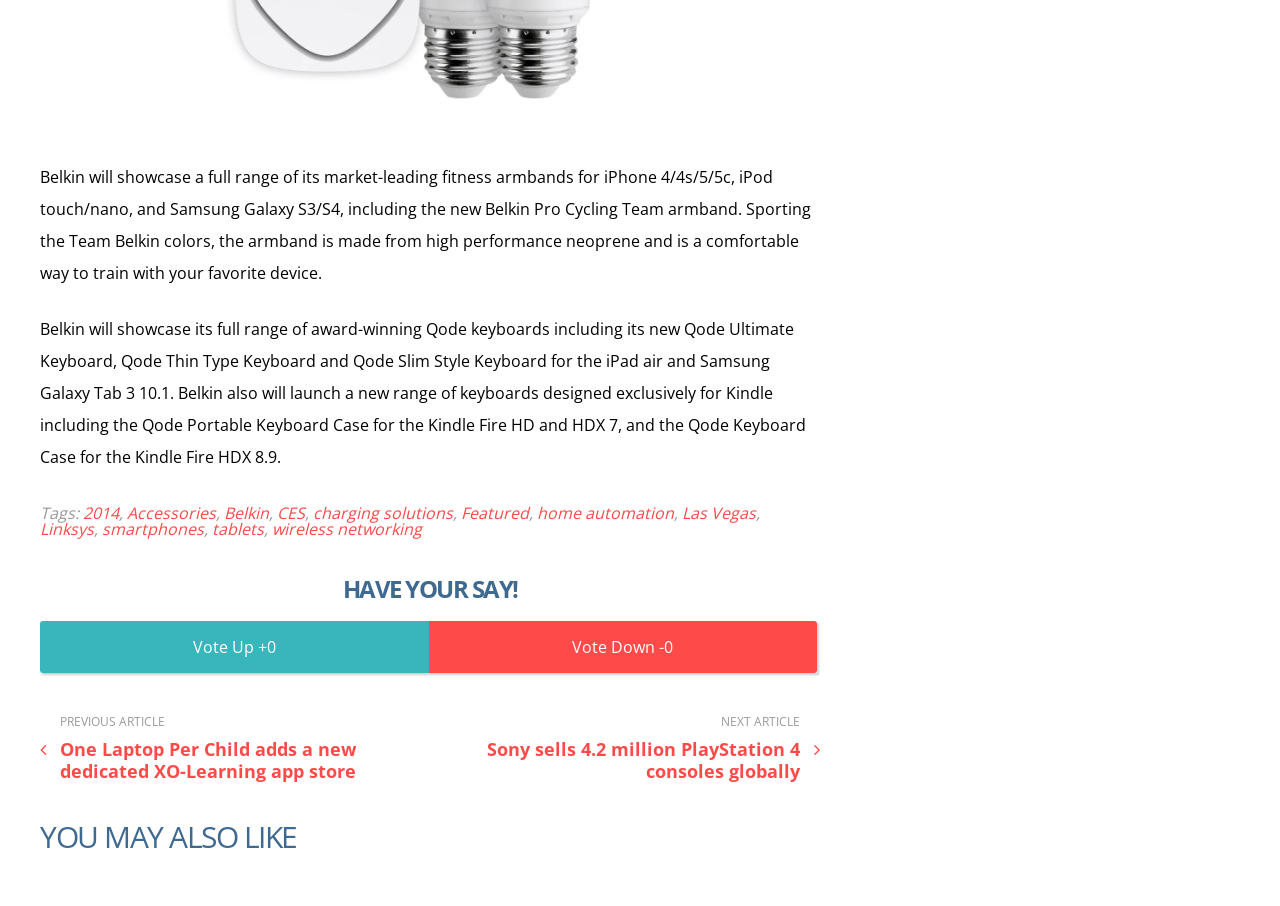Using the webpage screenshot, locate the HTML element that fits the following description and provide its bounding box: "wireless networking".

[0.212, 0.571, 0.33, 0.596]